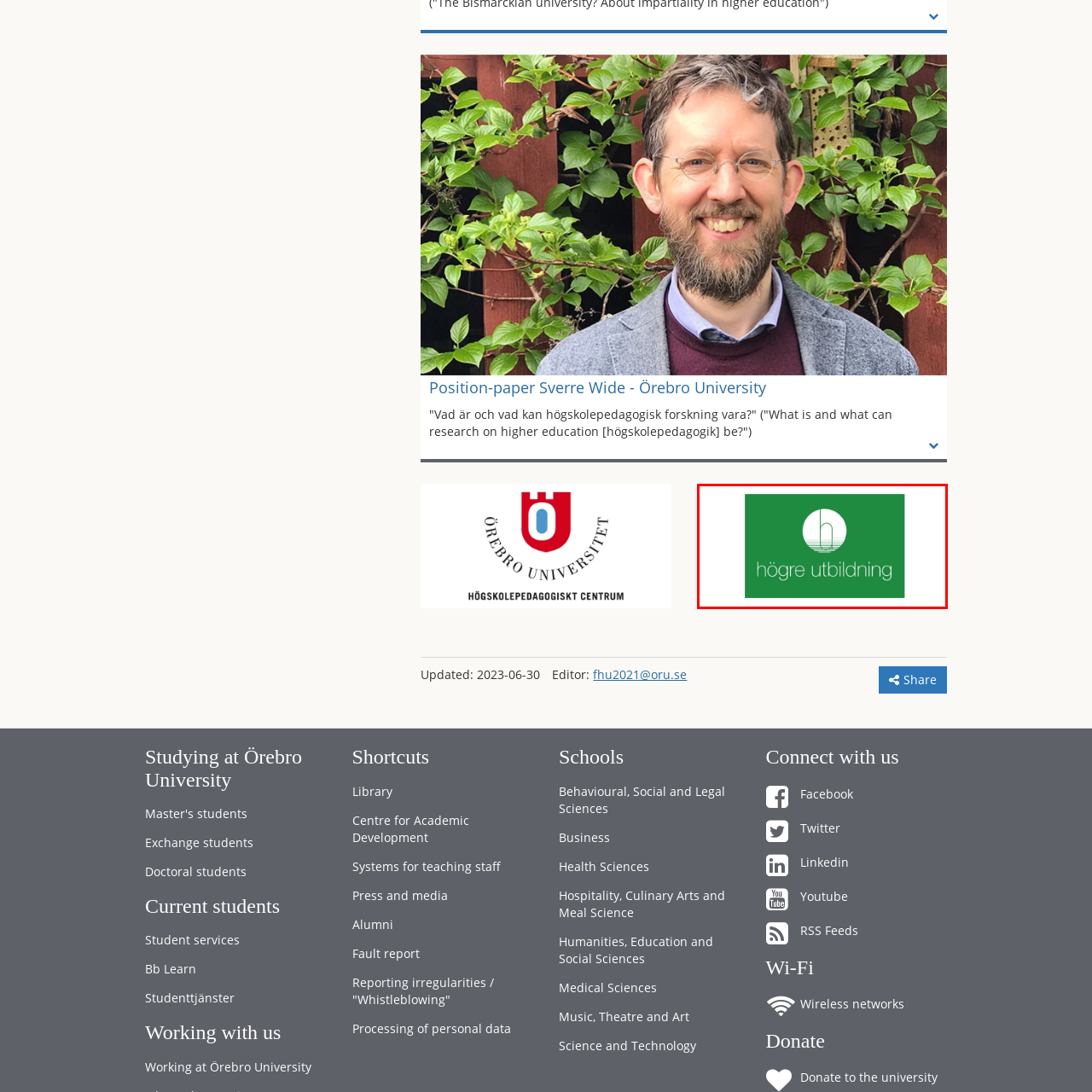What is the meaning of the phrase 'högre utbildning'?
Inspect the image enclosed by the red bounding box and elaborate on your answer with as much detail as possible based on the visual cues.

The meaning of the phrase 'högre utbildning' is higher education because the caption emphasizes the focus on higher education themes and the phrase is displayed elegantly in white below the emblem.